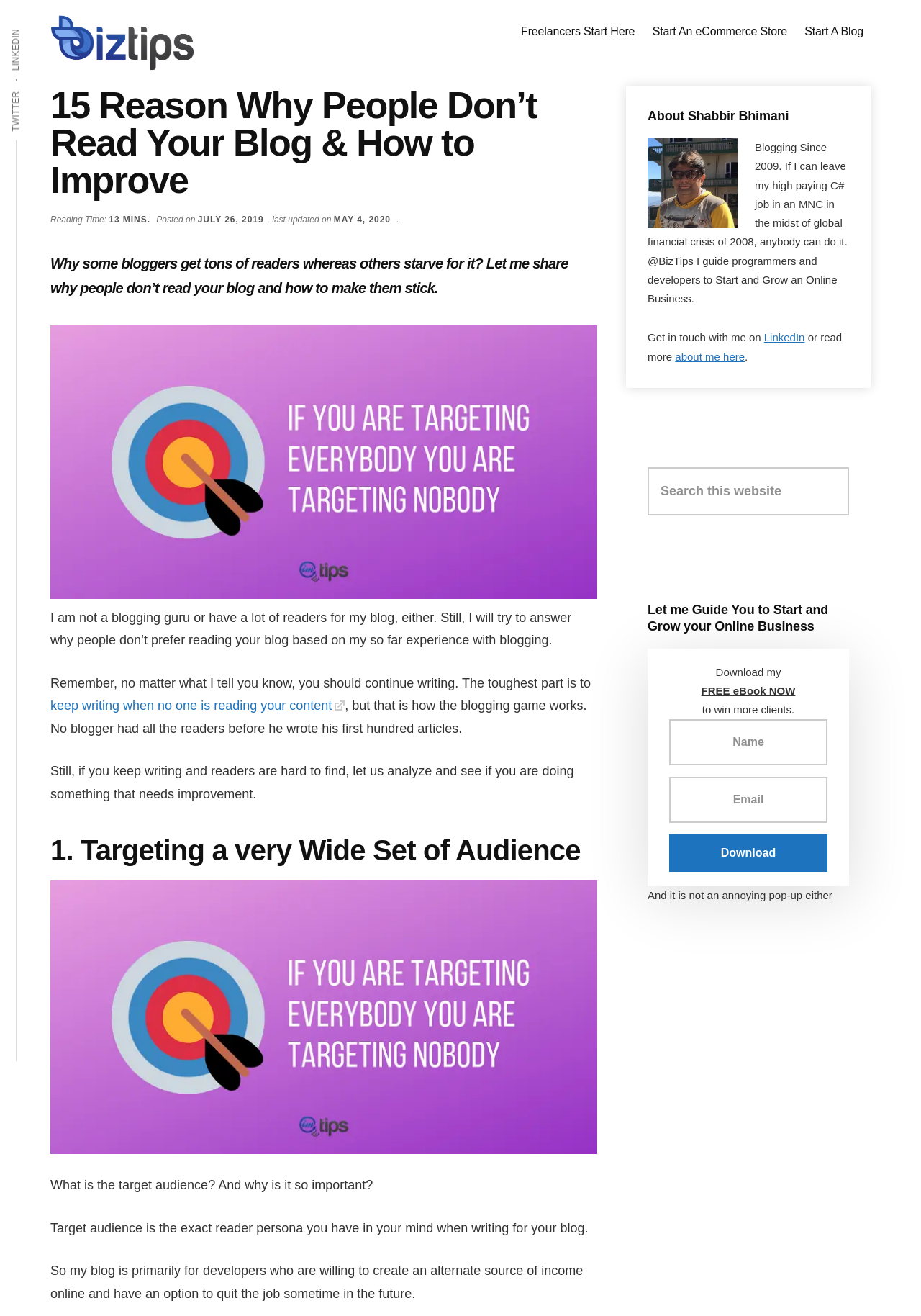Your task is to find and give the main heading text of the webpage.

15 Reason Why People Don’t Read Your Blog & How to Improve